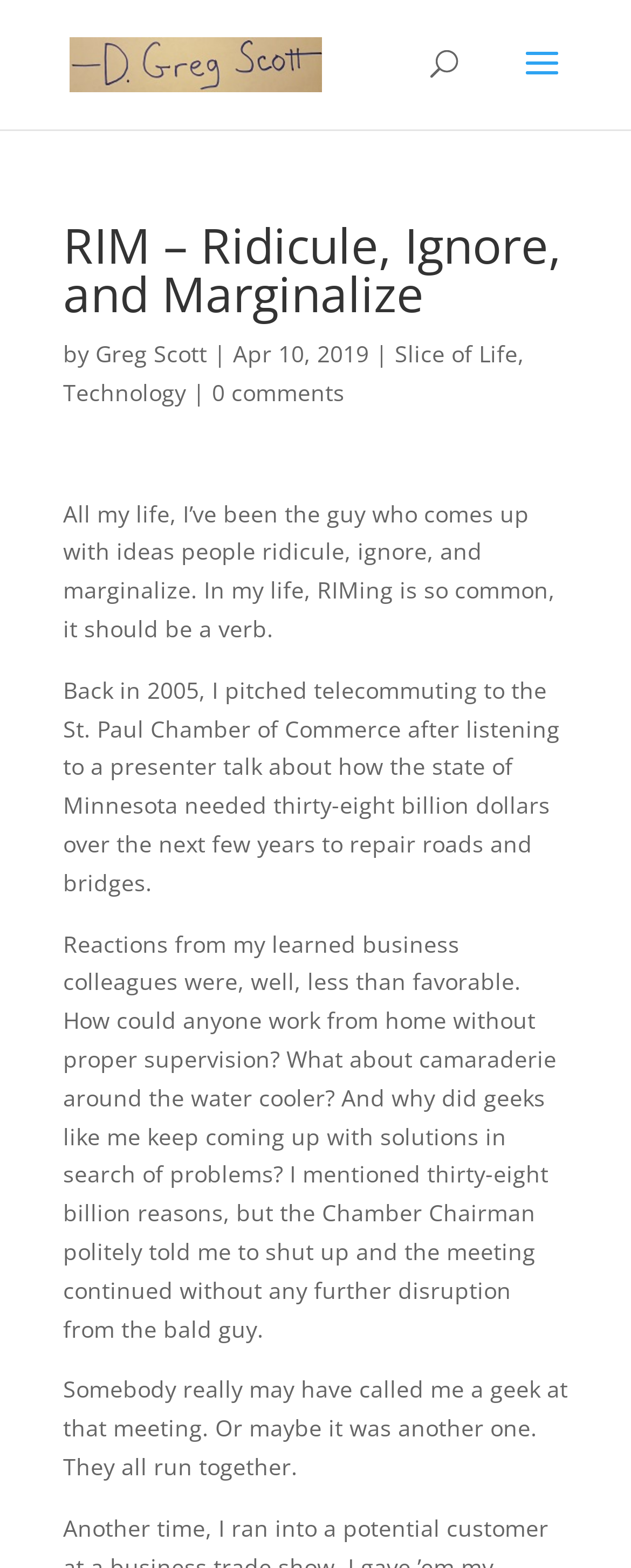Offer a thorough description of the webpage.

The webpage appears to be a personal blog or article page. At the top, there is a logo or icon of the website "www.dgregscott.com" accompanied by a link to the same URL. Below this, there is a search bar that spans almost the entire width of the page.

The main content of the page is divided into sections. The first section has a heading that reads "RIM – Ridicule, Ignore, and Marginalize" followed by the author's name "Greg Scott" and the date "Apr 10, 2019". There are also links to categories "Slice of Life" and "Technology" on the same line.

Below this, there is a block of text that serves as an introduction to the article. The text describes the author's experience of coming up with ideas that are often ridiculed, ignored, and marginalized. This is followed by three paragraphs of text that tell a story about the author's experience pitching telecommuting to the St. Paul Chamber of Commerce in 2005 and the negative reactions he received from his colleagues. The text is written in a conversational tone and includes some humorous remarks.

There are no images on the page apart from the logo or icon at the top. The overall layout is simple, with a focus on the text content.